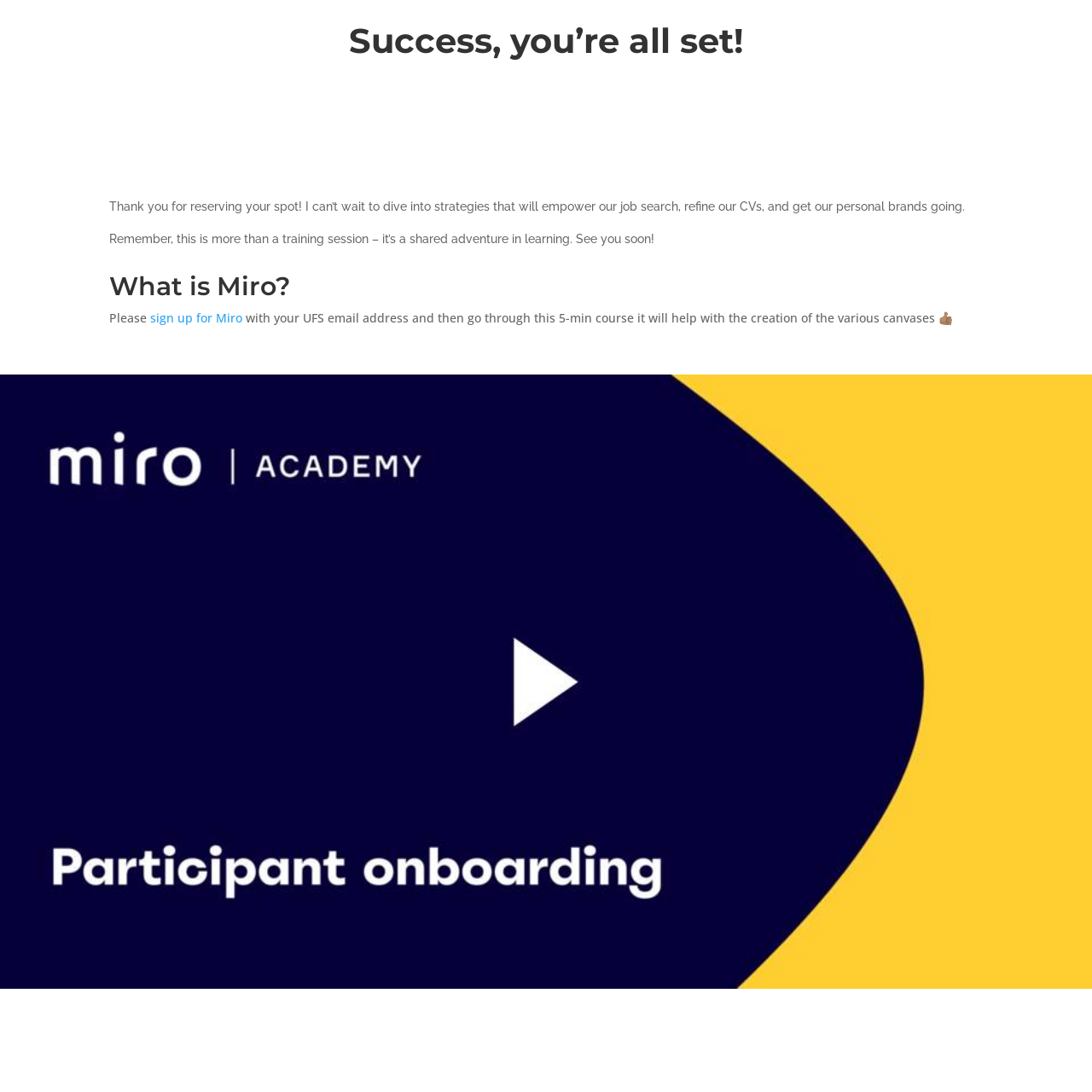Respond to the question below with a single word or phrase: What is the user's current status?

All set